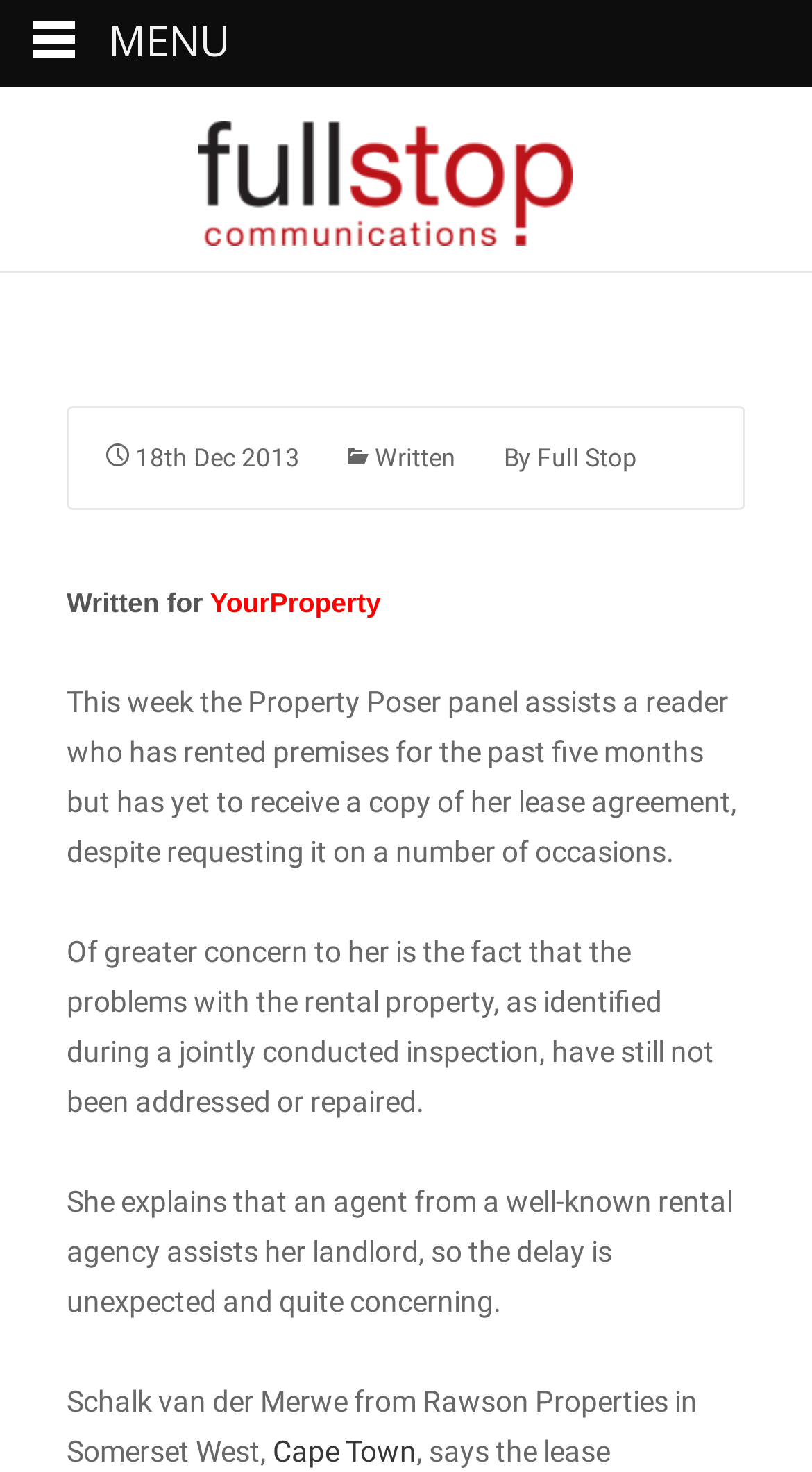Use a single word or phrase to answer the question: 
What is the name of the rental agency?

Not specified